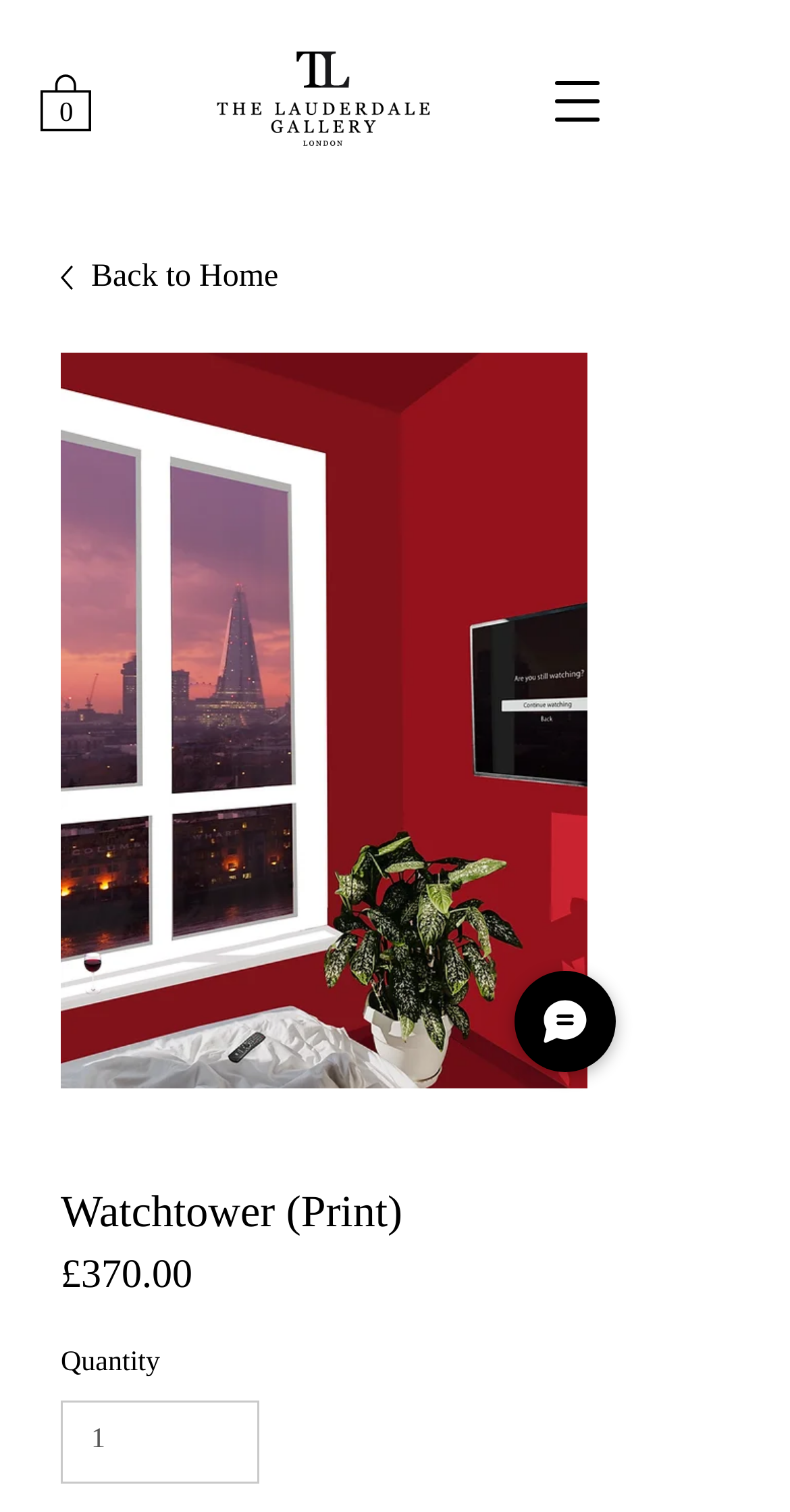Based on what you see in the screenshot, provide a thorough answer to this question: What is the price of the Watchtower print?

I found the price of the Watchtower print by looking at the text next to the 'Price' label, which is £370.00.